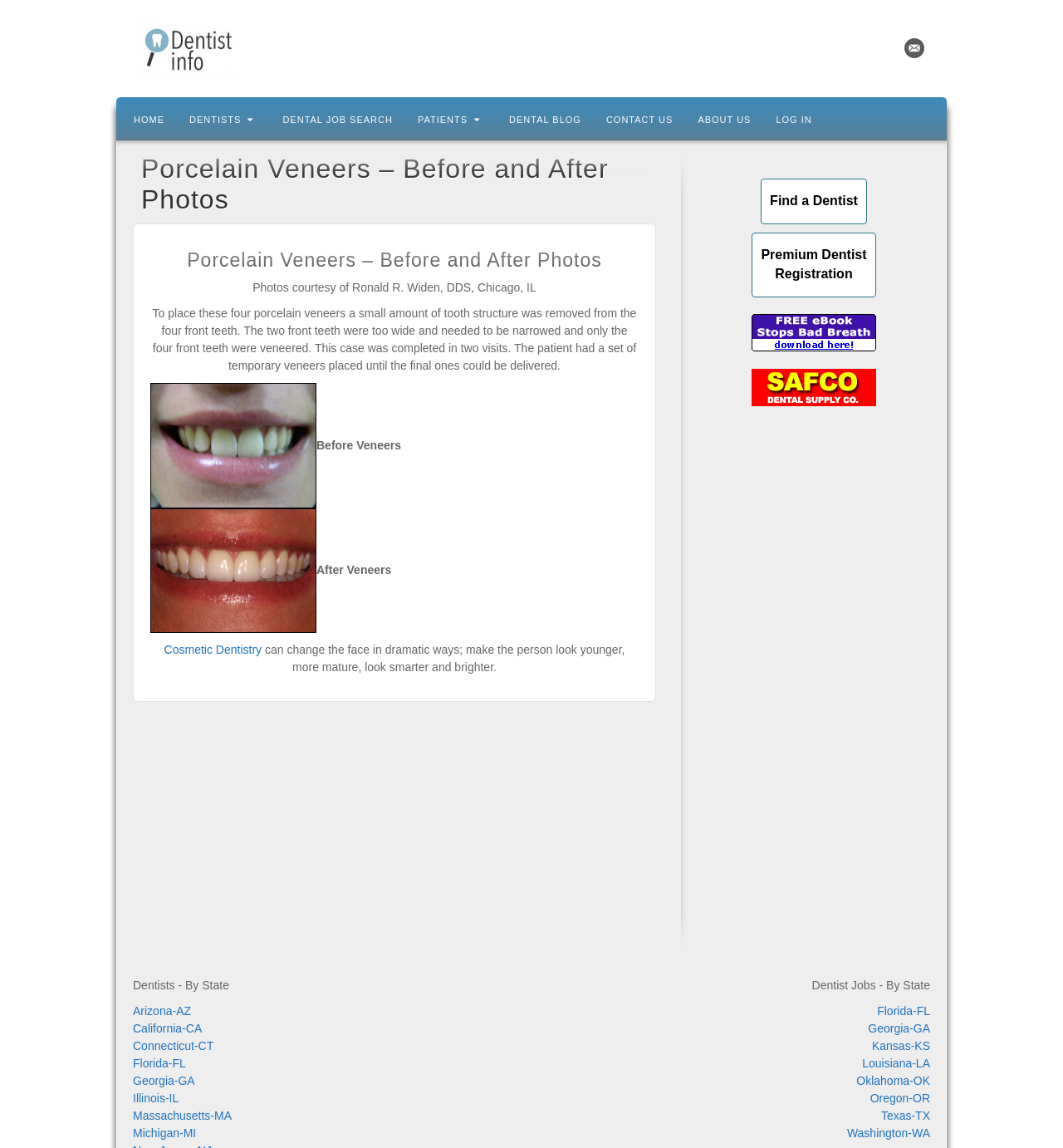What is the name of the dentist who completed the porcelain veneers?
Carefully analyze the image and provide a thorough answer to the question.

The answer can be found in the article section of the webpage, where it is written 'Photos courtesy of Ronald R. Widen, DDS, Chicago, IL'.